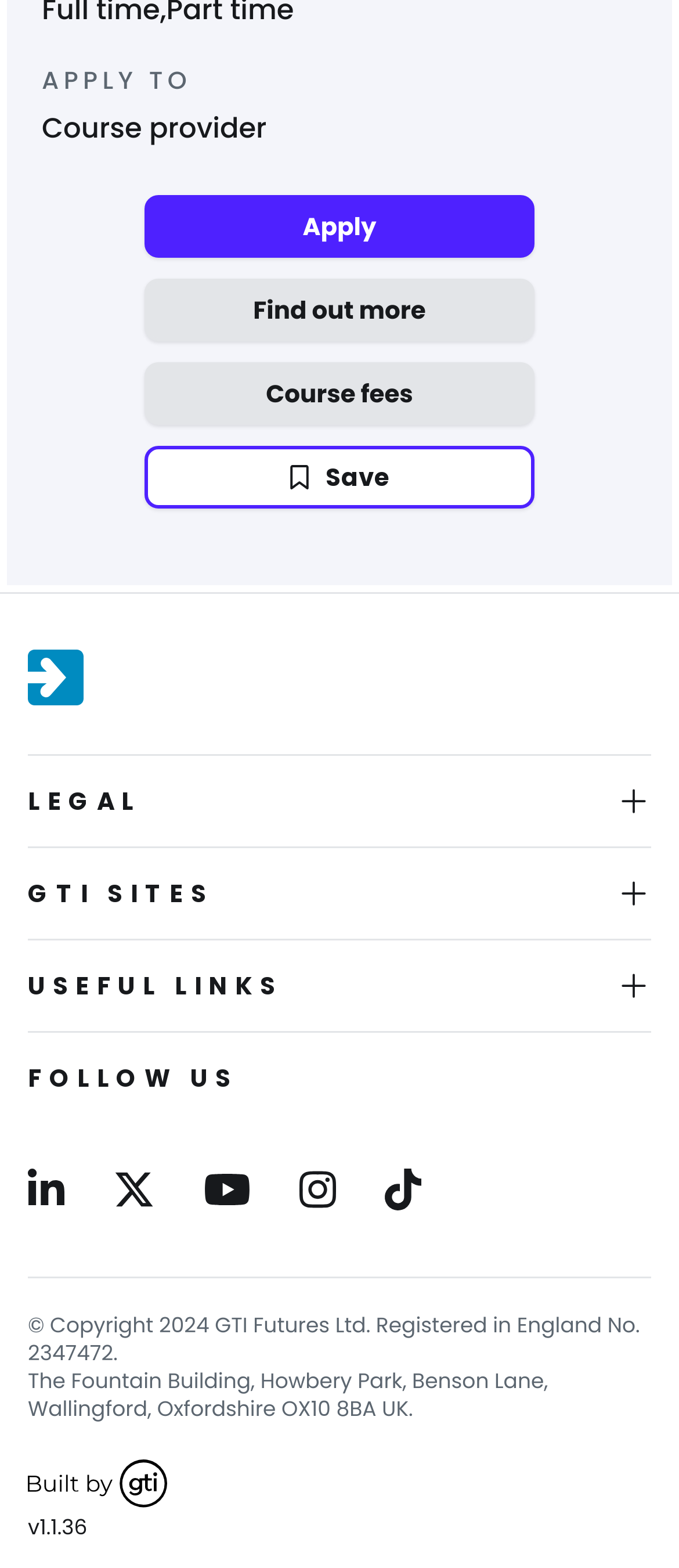Determine the bounding box coordinates of the area to click in order to meet this instruction: "Check the course fees".

[0.213, 0.231, 0.787, 0.271]